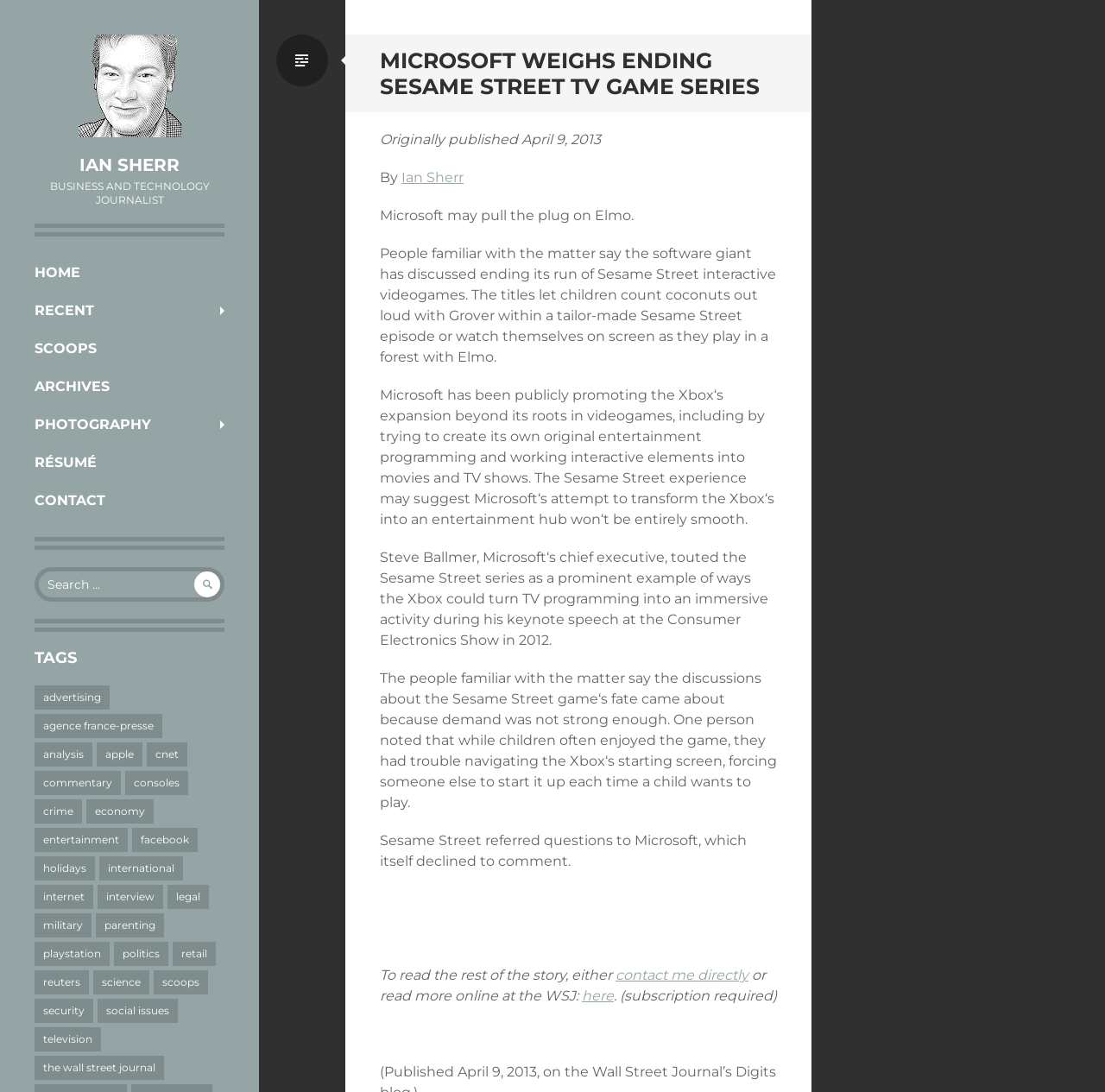Please identify the bounding box coordinates of the element that needs to be clicked to perform the following instruction: "Search for a person".

None